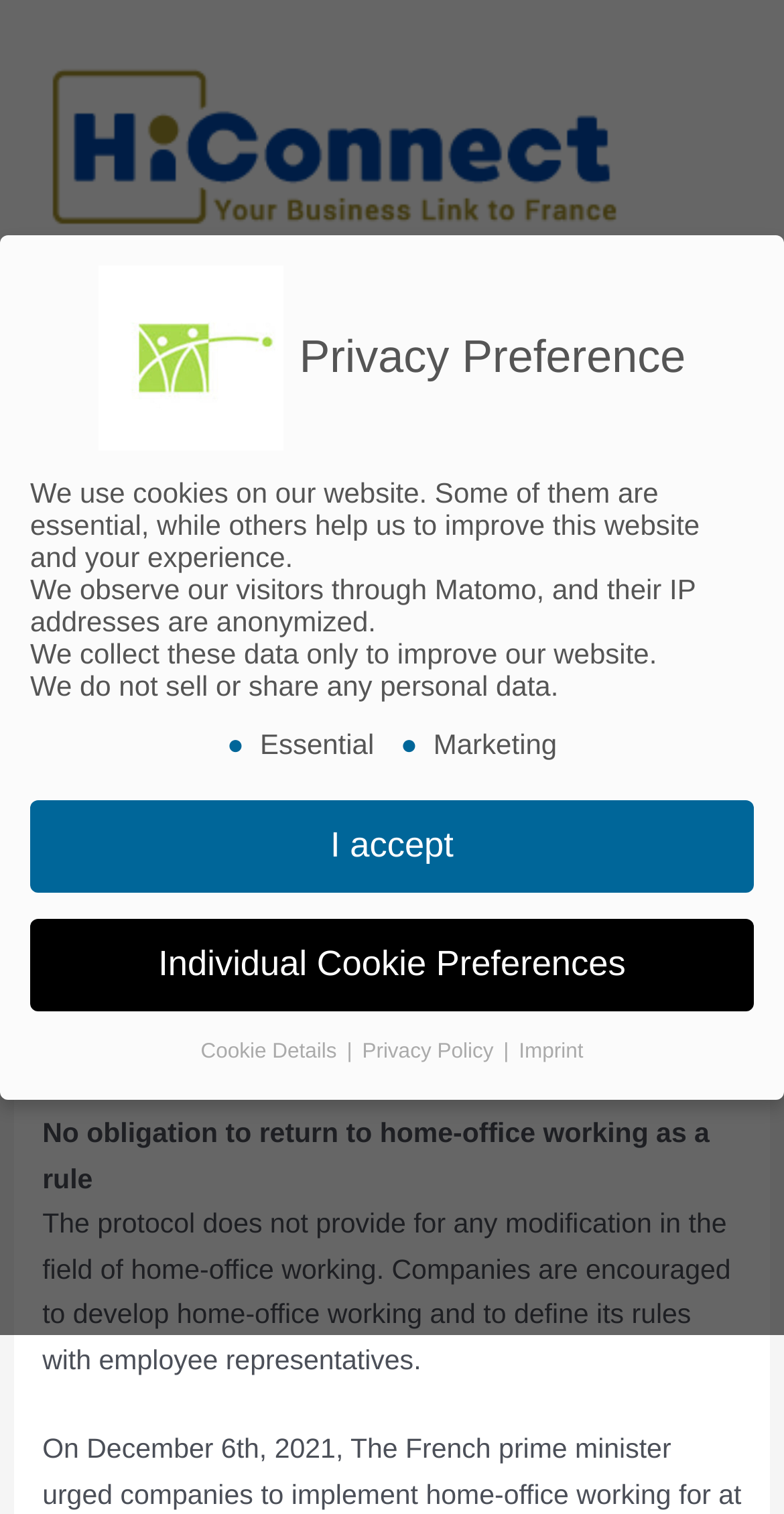Please find and report the bounding box coordinates of the element to click in order to perform the following action: "View the updated health protocol". The coordinates should be expressed as four float numbers between 0 and 1, in the format [left, top, right, bottom].

[0.054, 0.356, 0.946, 0.448]